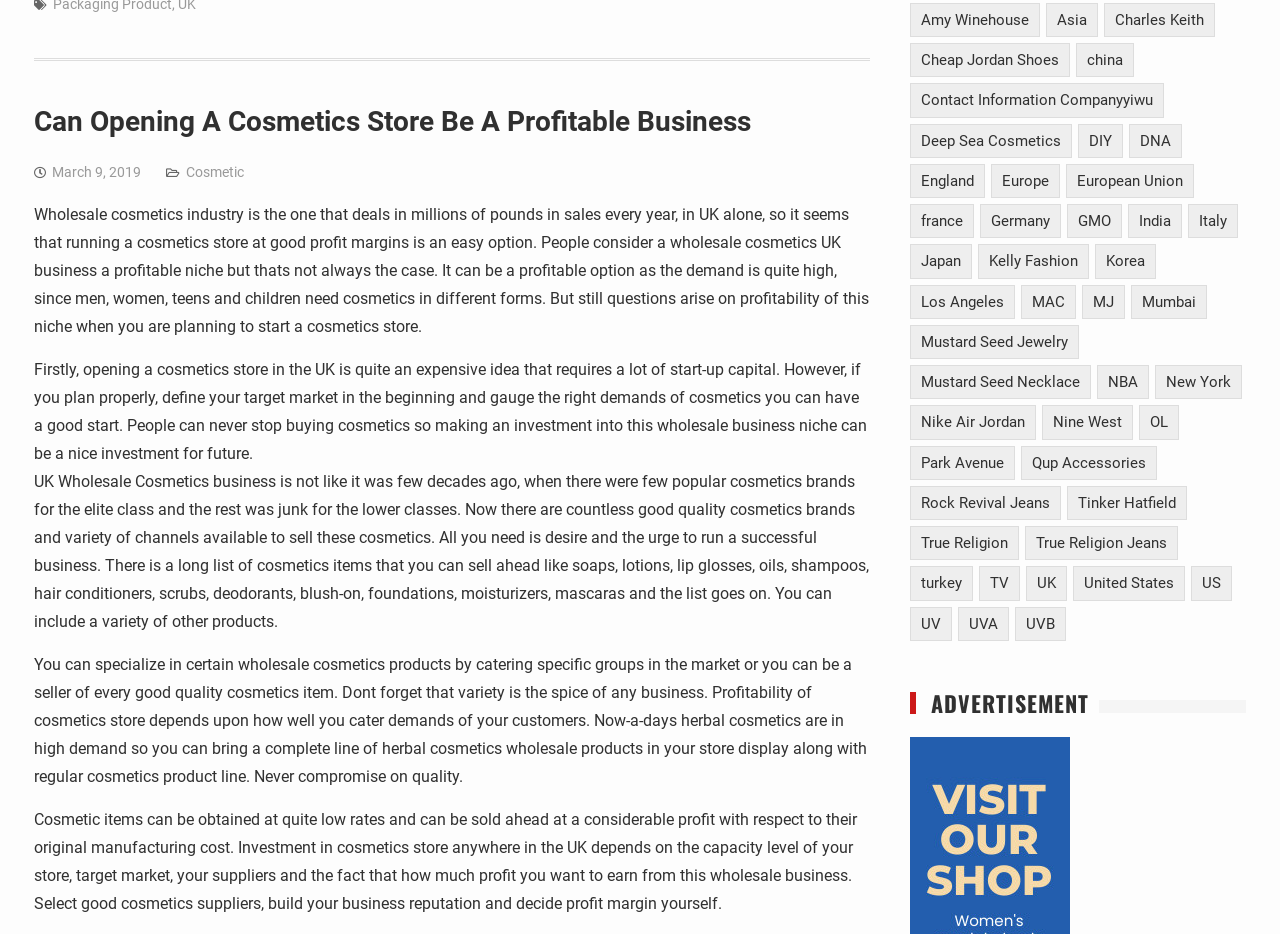What is required to start a cosmetics store?
Examine the webpage screenshot and provide an in-depth answer to the question.

According to the article, 'opening a cosmetics store in the UK is quite an expensive idea that requires a lot of start-up capital.' This indicates that a significant amount of initial investment is necessary to start a cosmetics store.